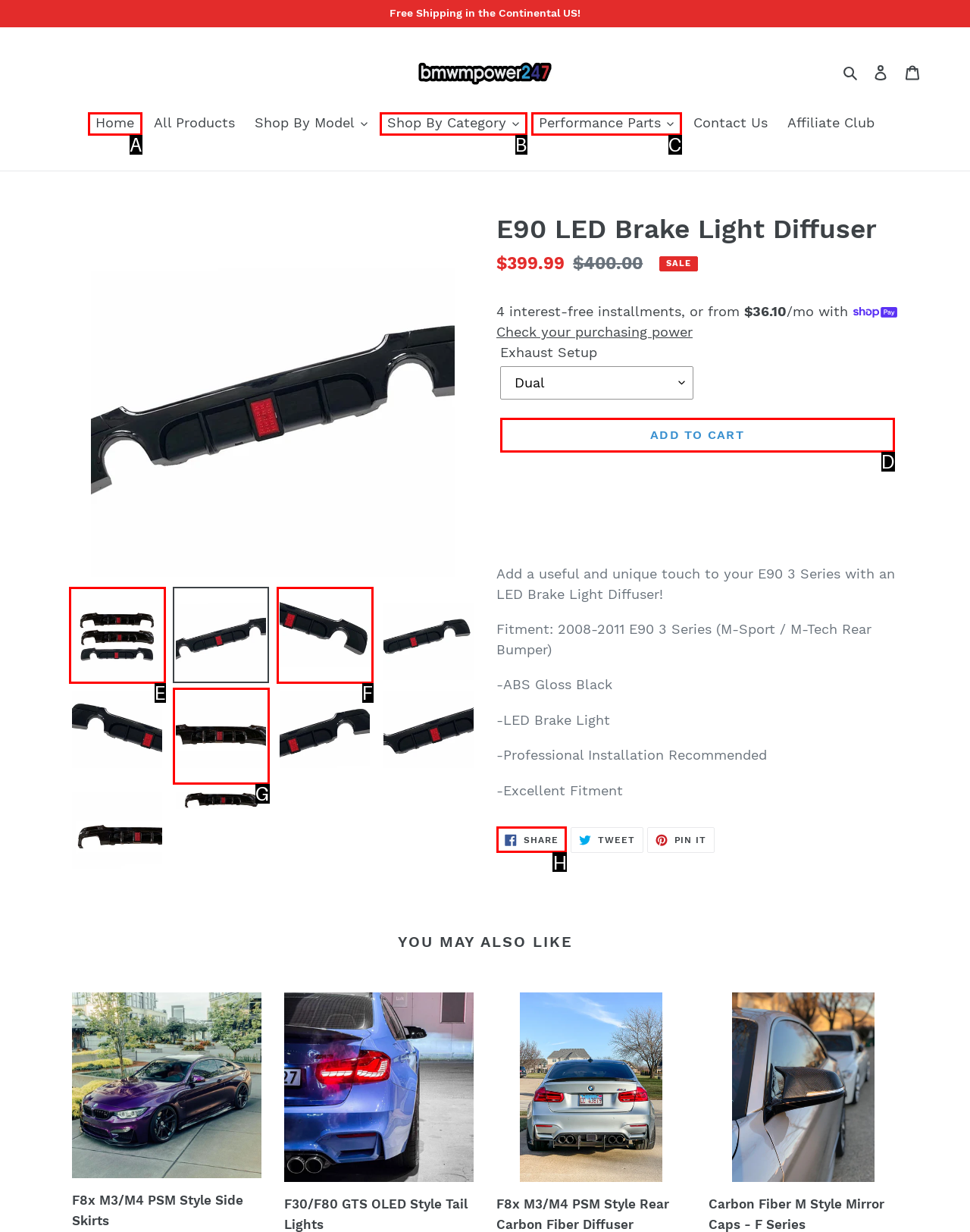Based on the description: Share Share on Facebook, find the HTML element that matches it. Provide your answer as the letter of the chosen option.

H